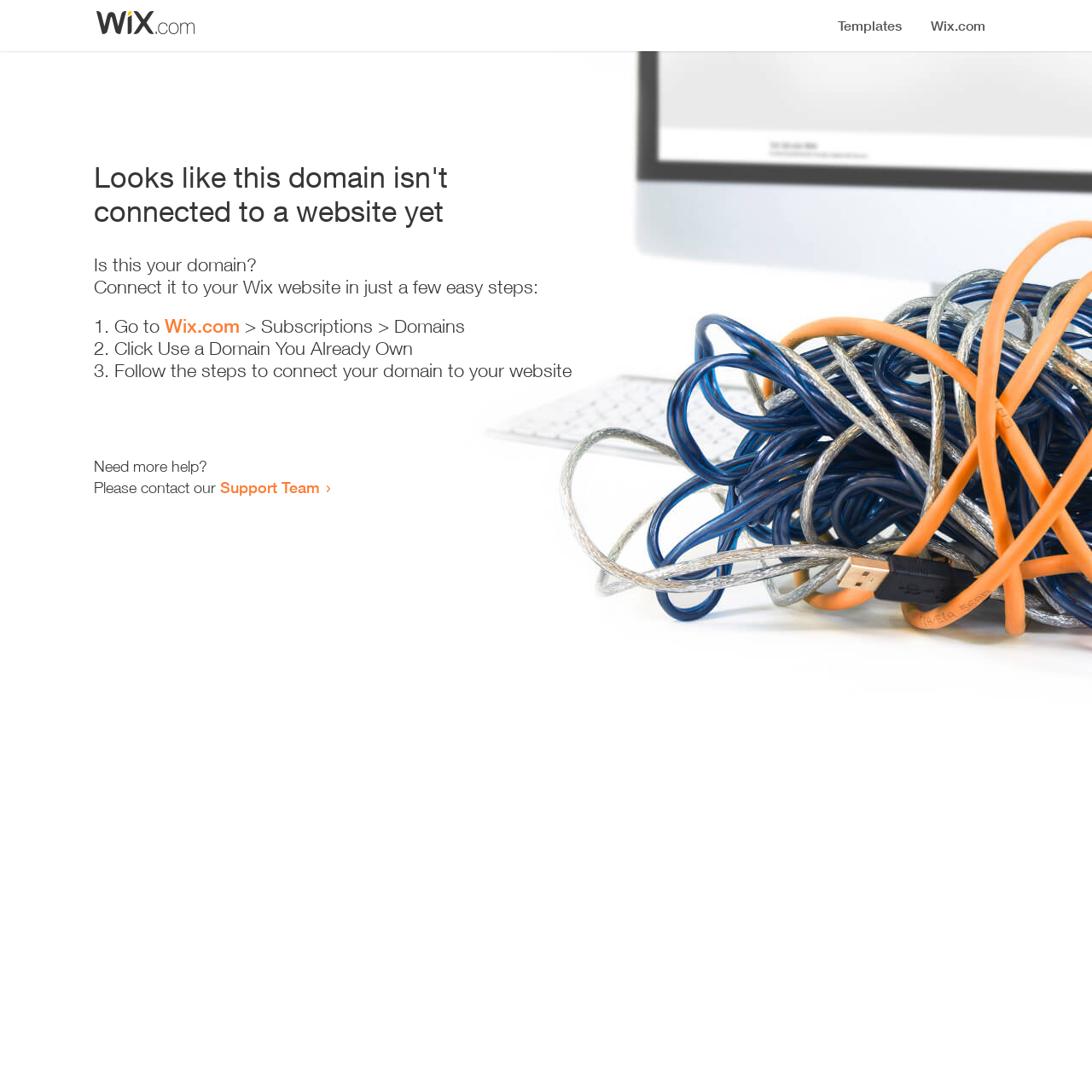Given the element description, predict the bounding box coordinates in the format (top-left x, top-left y, bottom-right x, bottom-right y), using floating point numbers between 0 and 1: Support Team

[0.202, 0.438, 0.293, 0.455]